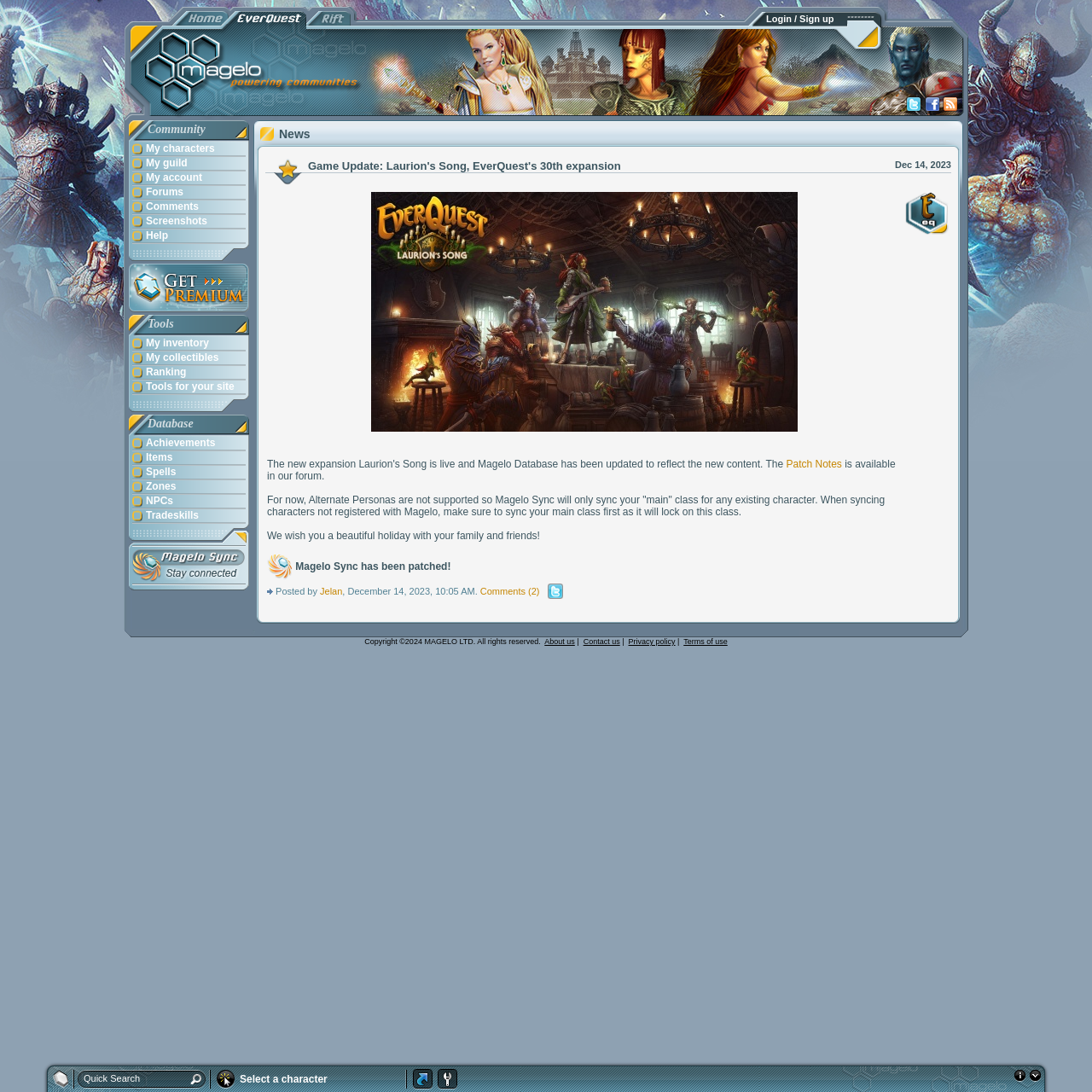What is the date of the news article?
Please respond to the question with a detailed and informative answer.

The answer can be found in the text 'Dec 14, 2023' above the news article. This text indicates the date when the news article was posted.